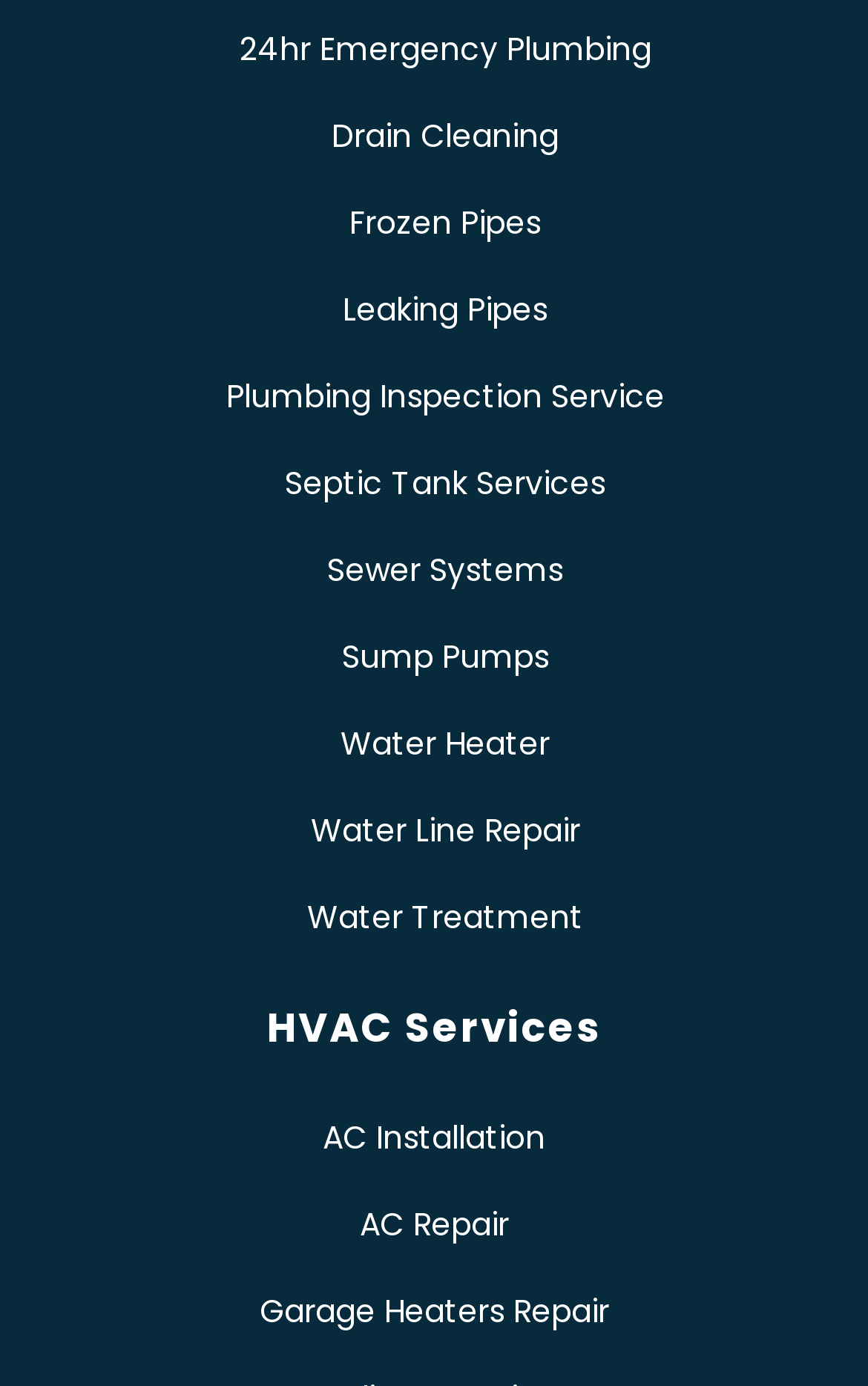Identify and provide the bounding box for the element described by: "AC Repair".

[0.051, 0.867, 0.949, 0.901]